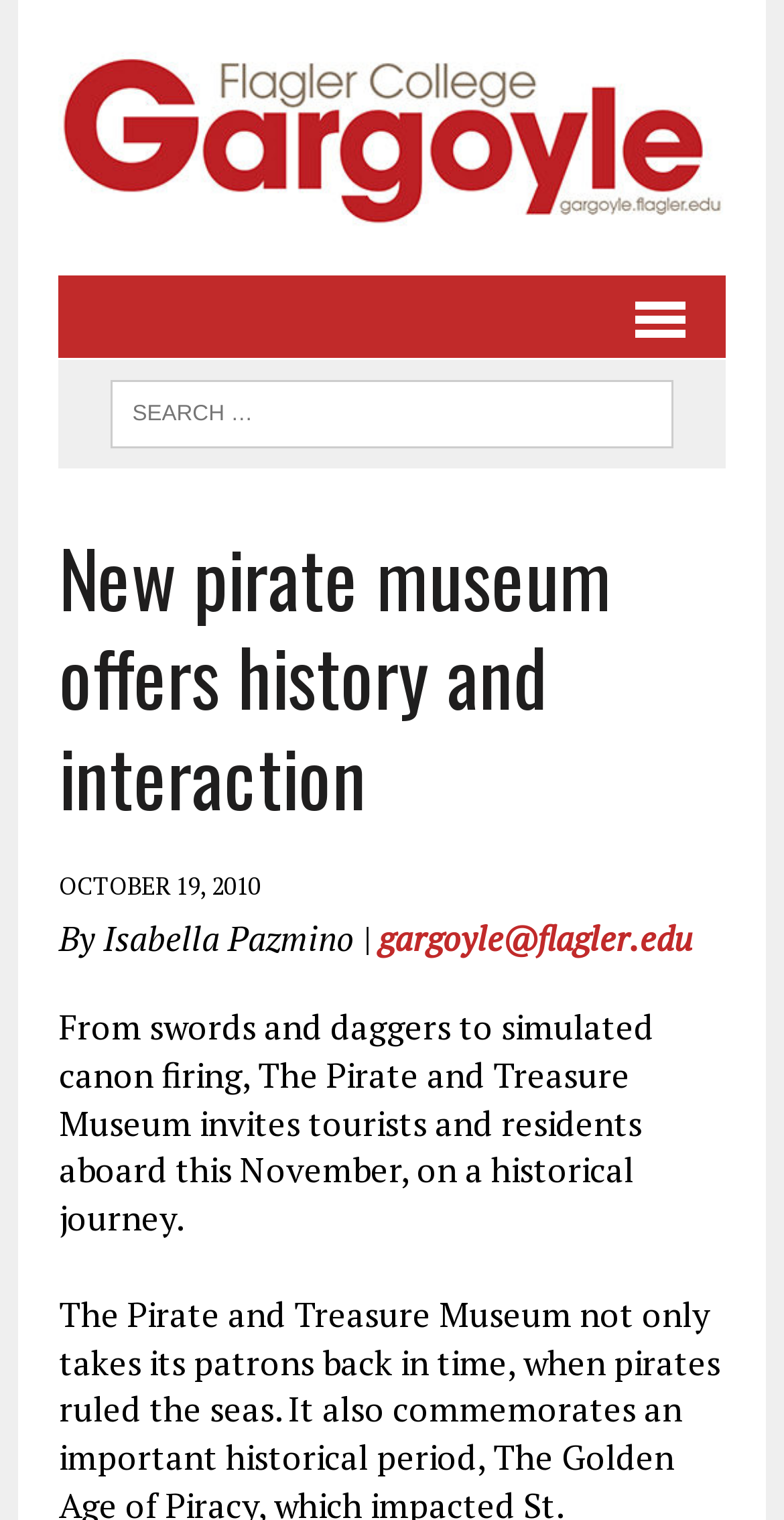Provide a one-word or one-phrase answer to the question:
What is the name of the museum?

The Pirate and Treasure Museum